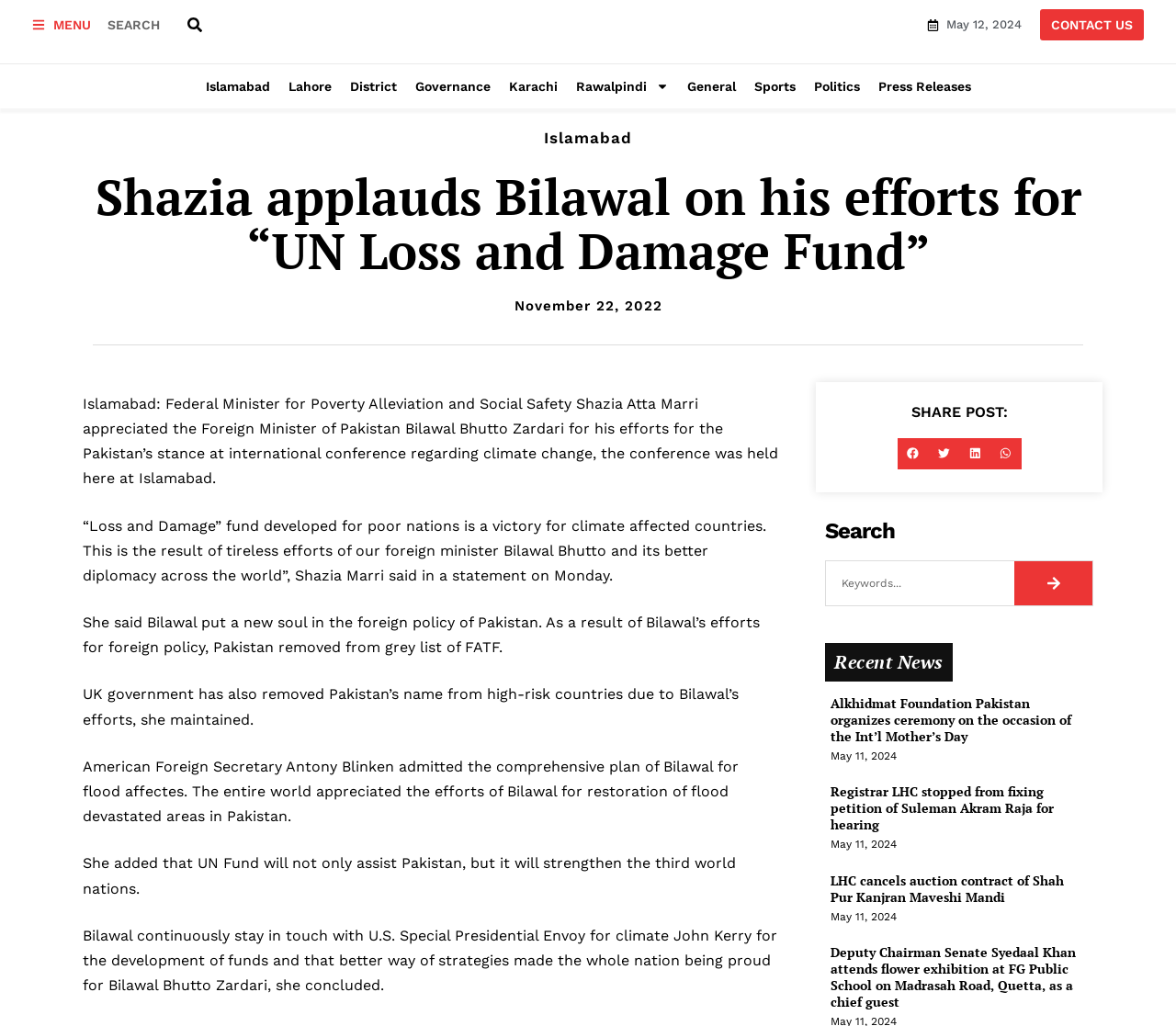Provide the bounding box coordinates for the area that should be clicked to complete the instruction: "Click on the MENU link".

[0.027, 0.015, 0.069, 0.034]